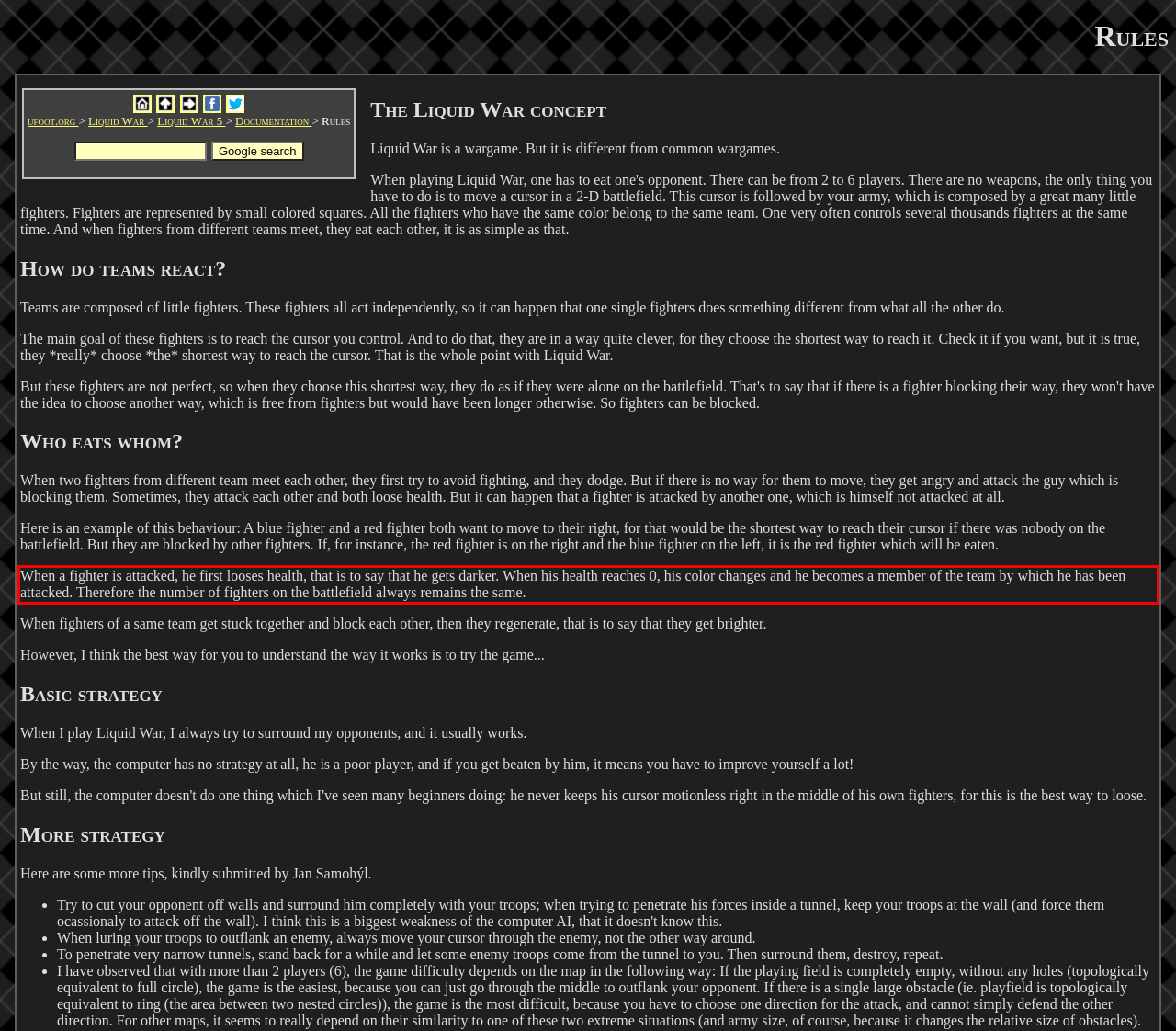Identify the text inside the red bounding box in the provided webpage screenshot and transcribe it.

When a fighter is attacked, he first looses health, that is to say that he gets darker. When his health reaches 0, his color changes and he becomes a member of the team by which he has been attacked. Therefore the number of fighters on the battlefield always remains the same.